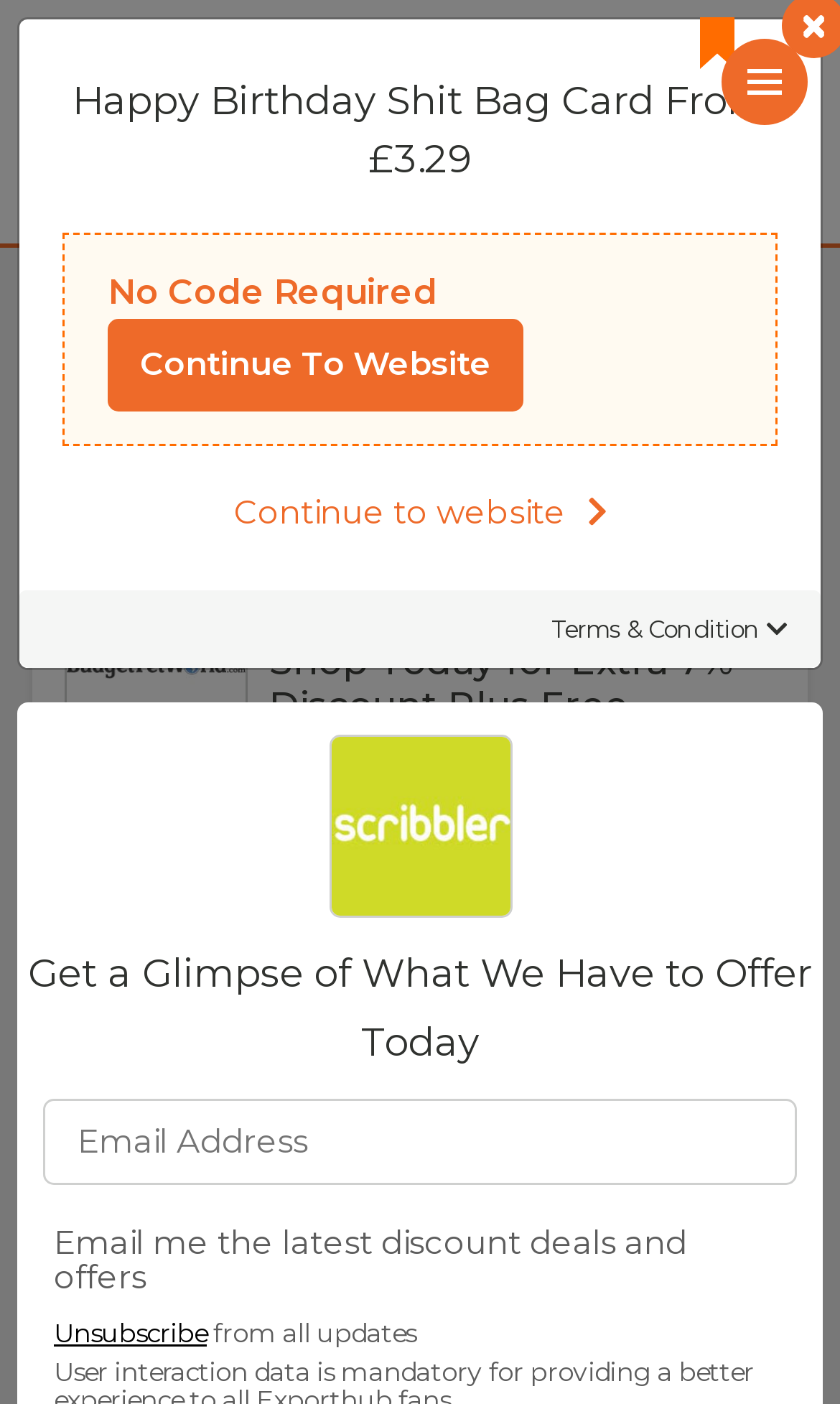What is the purpose of the 'Continue To Website' button?
Refer to the screenshot and respond with a concise word or phrase.

To visit the brand's website